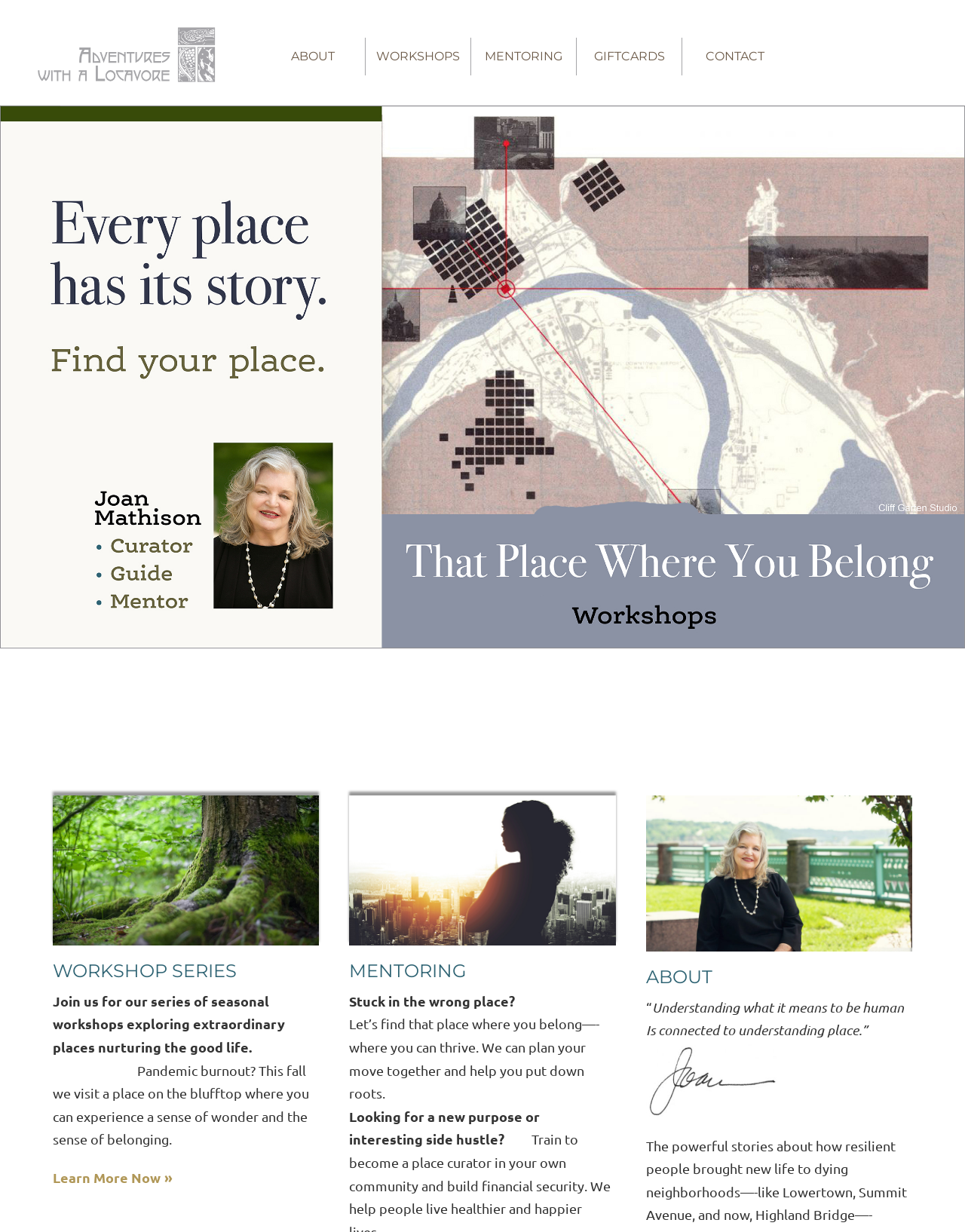Pinpoint the bounding box coordinates for the area that should be clicked to perform the following instruction: "Read about Joan Mathison".

[0.669, 0.785, 0.945, 0.802]